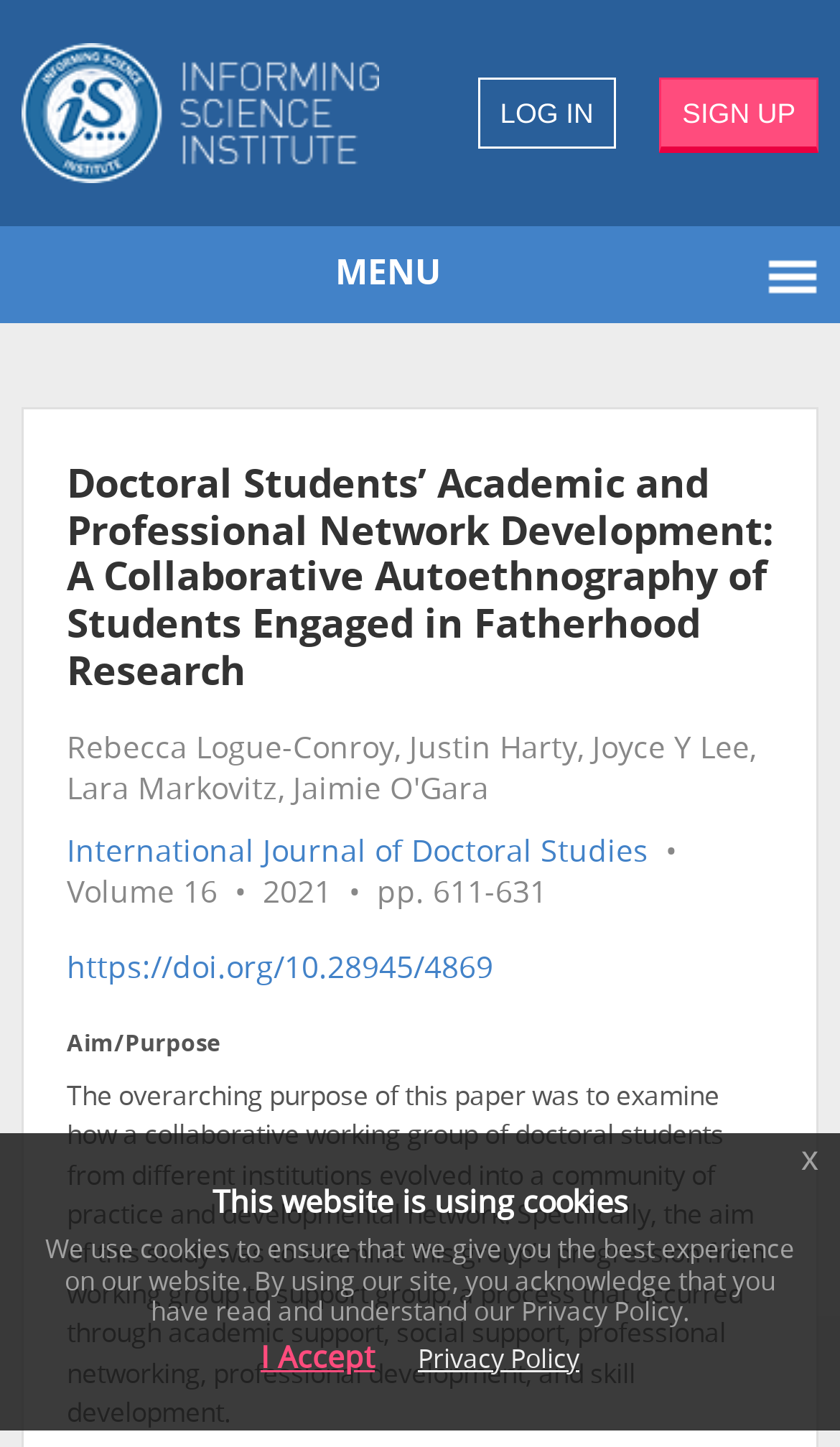Determine the bounding box coordinates of the region that needs to be clicked to achieve the task: "view the menu".

[0.026, 0.156, 0.974, 0.224]